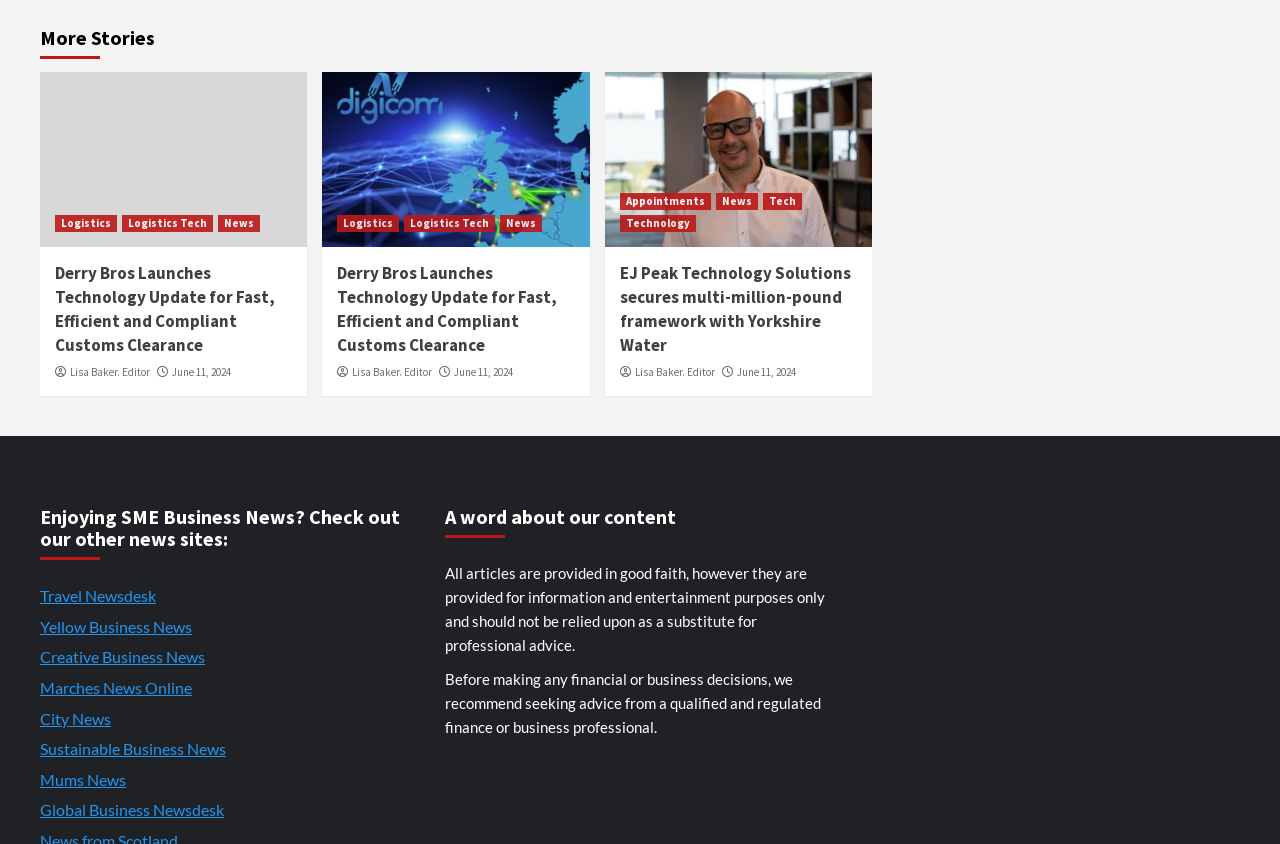Please identify the bounding box coordinates of the element that needs to be clicked to perform the following instruction: "Check 'A word about our content' section".

[0.348, 0.588, 0.652, 0.653]